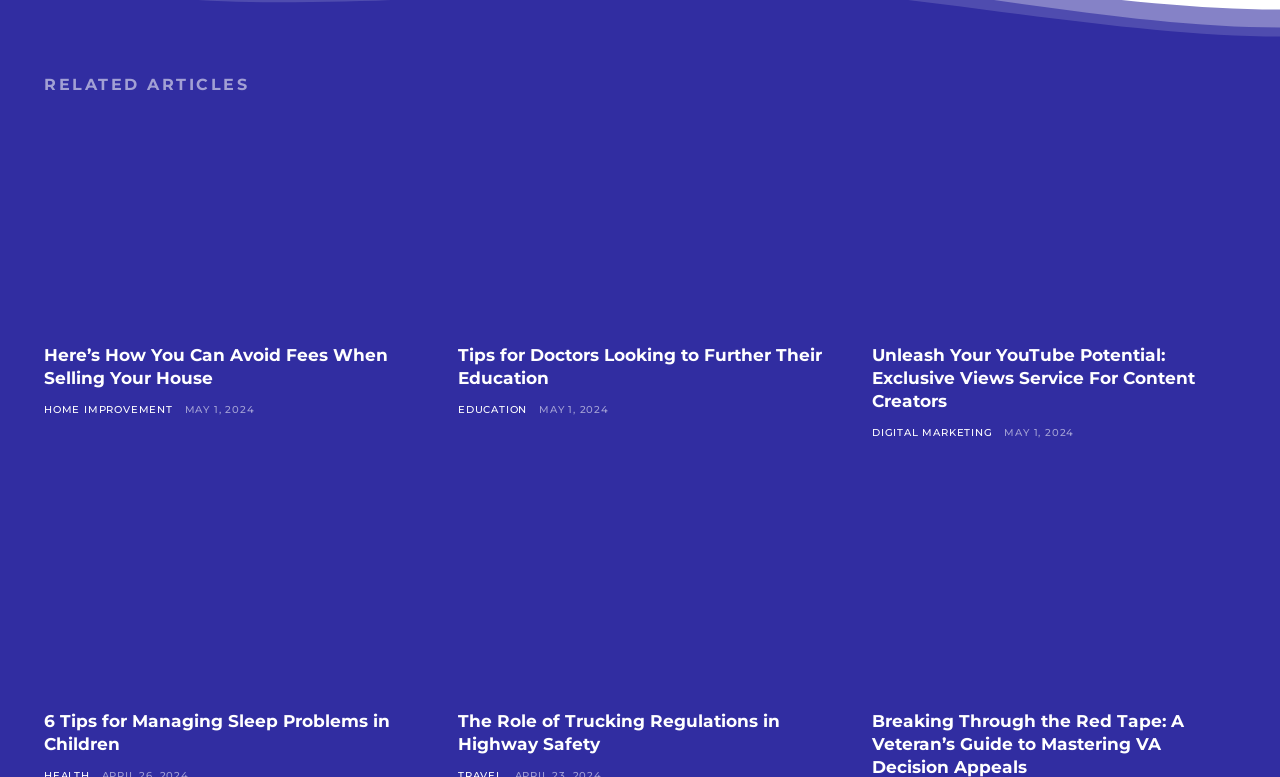Please locate the bounding box coordinates of the element that needs to be clicked to achieve the following instruction: "Get tips for managing sleep problems in children". The coordinates should be four float numbers between 0 and 1, i.e., [left, top, right, bottom].

[0.034, 0.629, 0.319, 0.887]